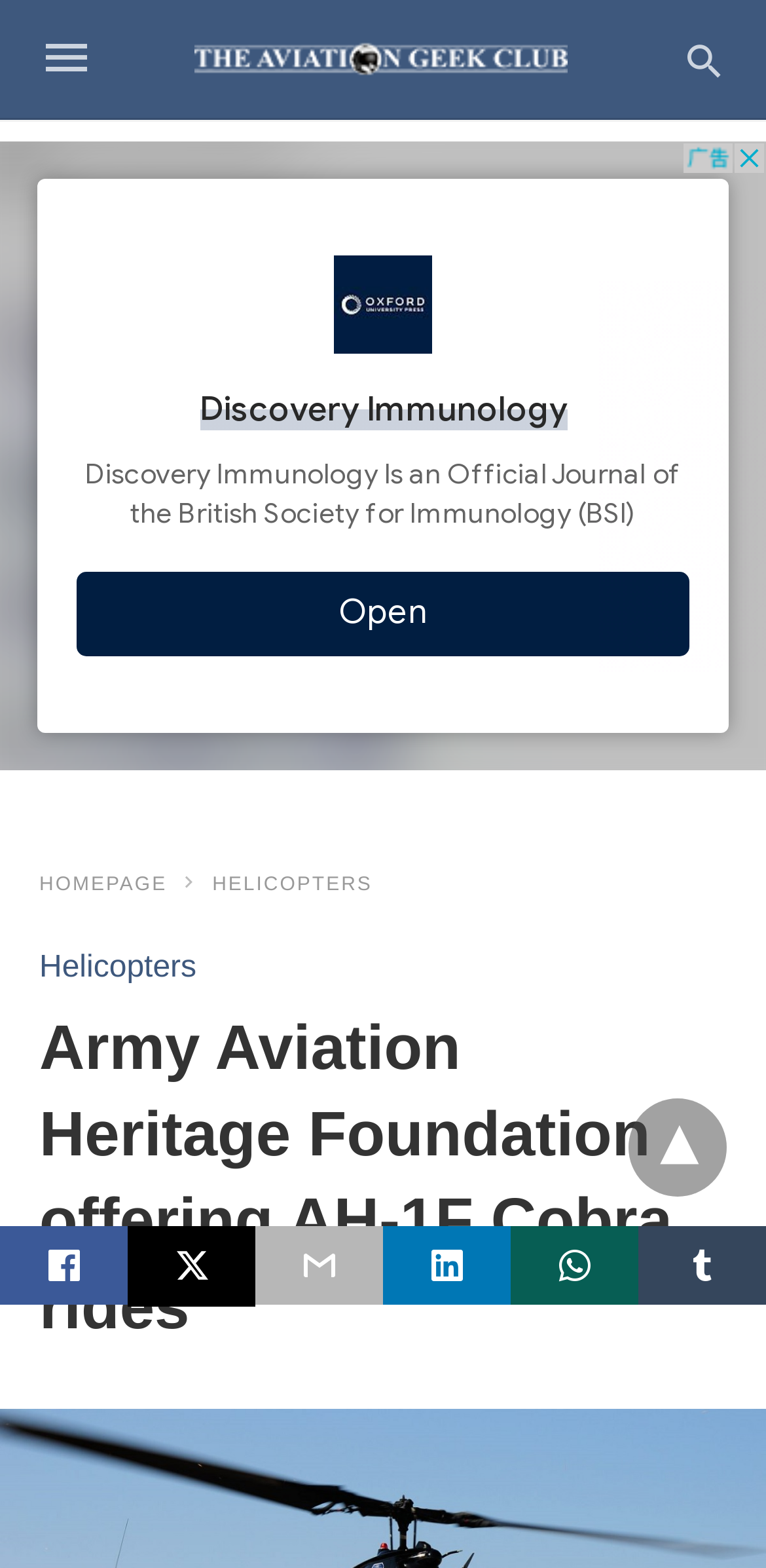Using the information shown in the image, answer the question with as much detail as possible: What is the name of the club?

I found the answer by looking at the link element with the text 'The Aviation Geek Club' which is located at the top of the webpage, indicating that it is the name of the club.